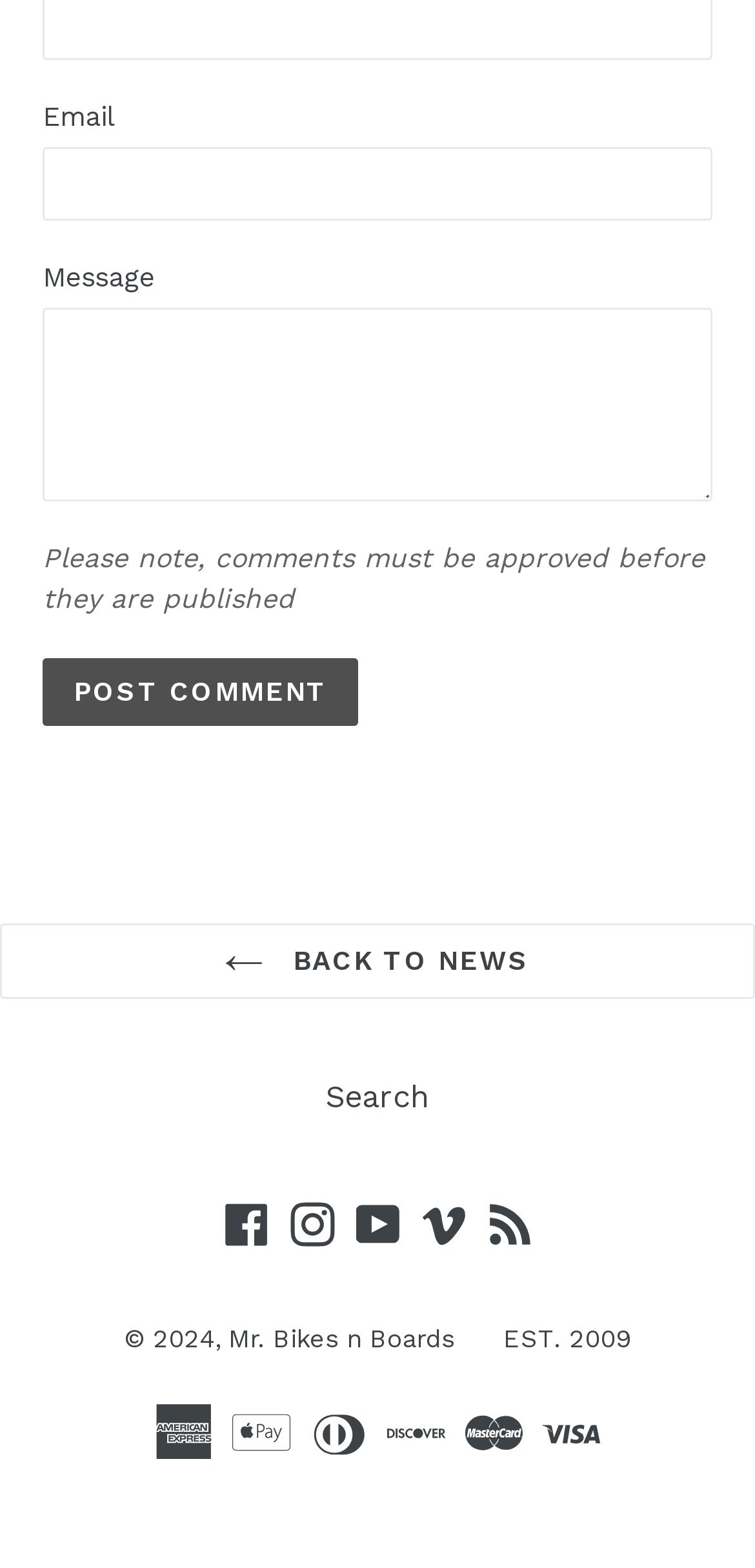Please locate the bounding box coordinates of the region I need to click to follow this instruction: "Post a comment".

[0.056, 0.42, 0.476, 0.462]